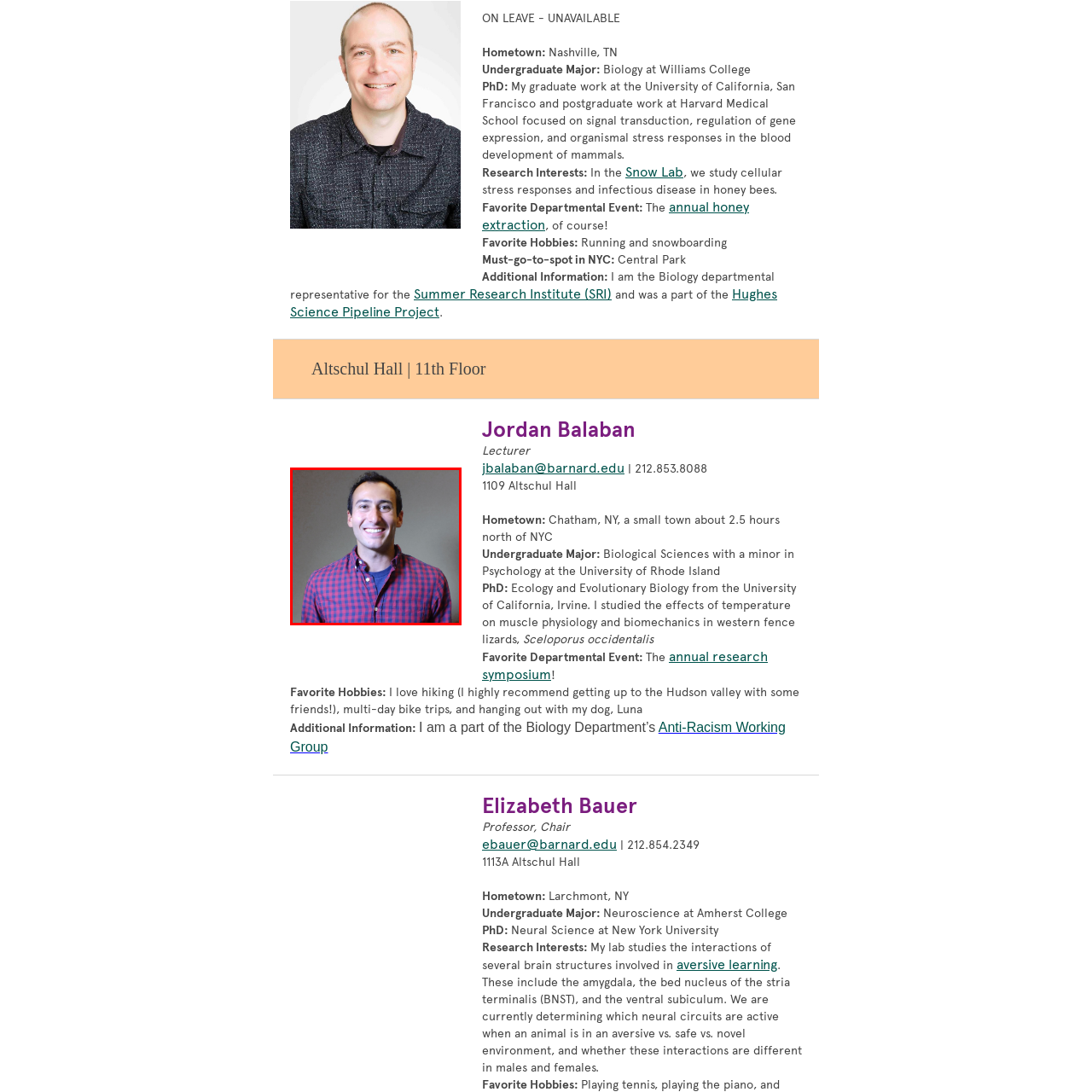Inspect the section within the red border, What is the name of Professor Balaban's dog? Provide a one-word or one-phrase answer.

Luna